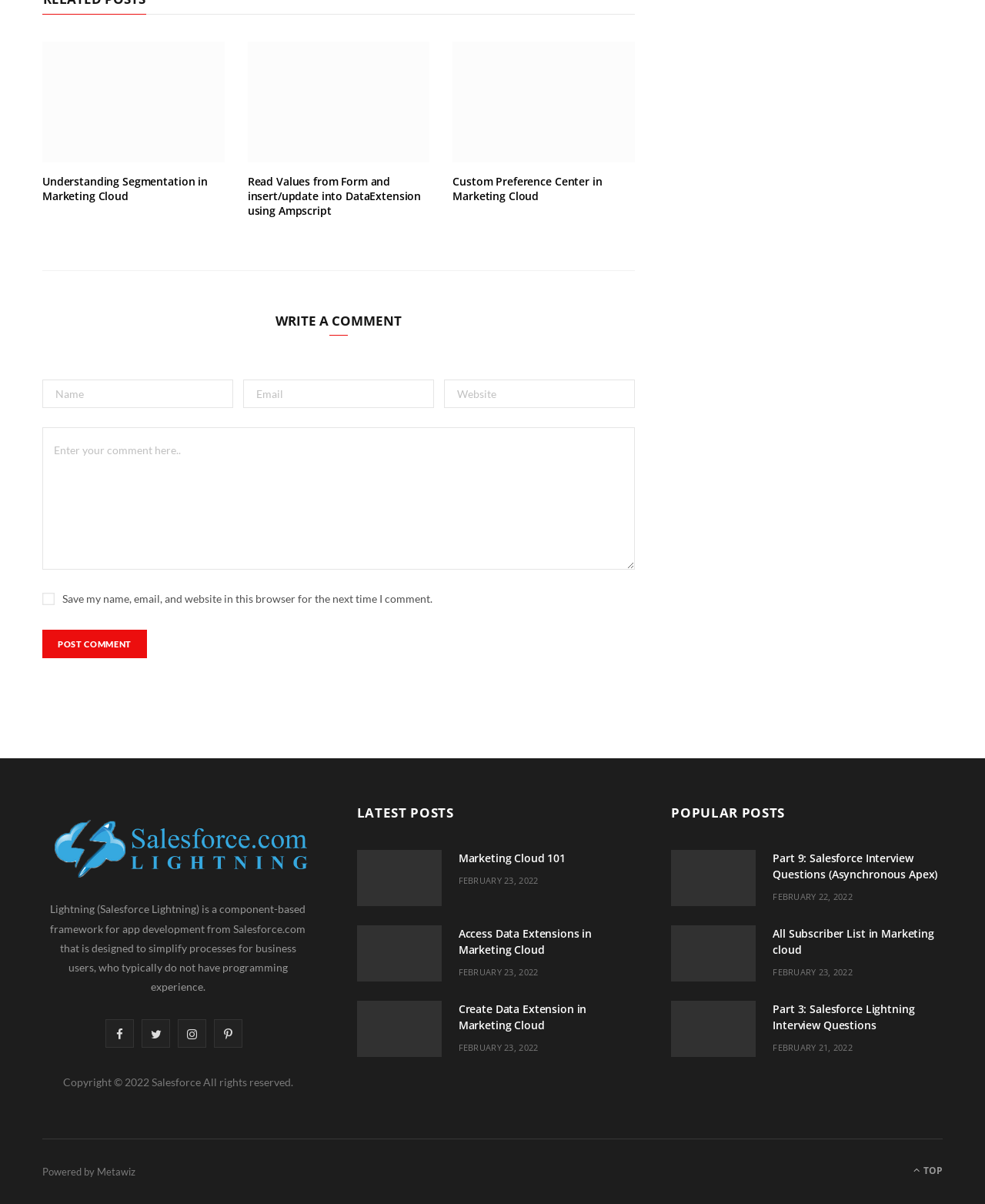Identify the bounding box coordinates of the clickable section necessary to follow the following instruction: "Write a comment". The coordinates should be presented as four float numbers from 0 to 1, i.e., [left, top, right, bottom].

[0.043, 0.316, 0.237, 0.339]